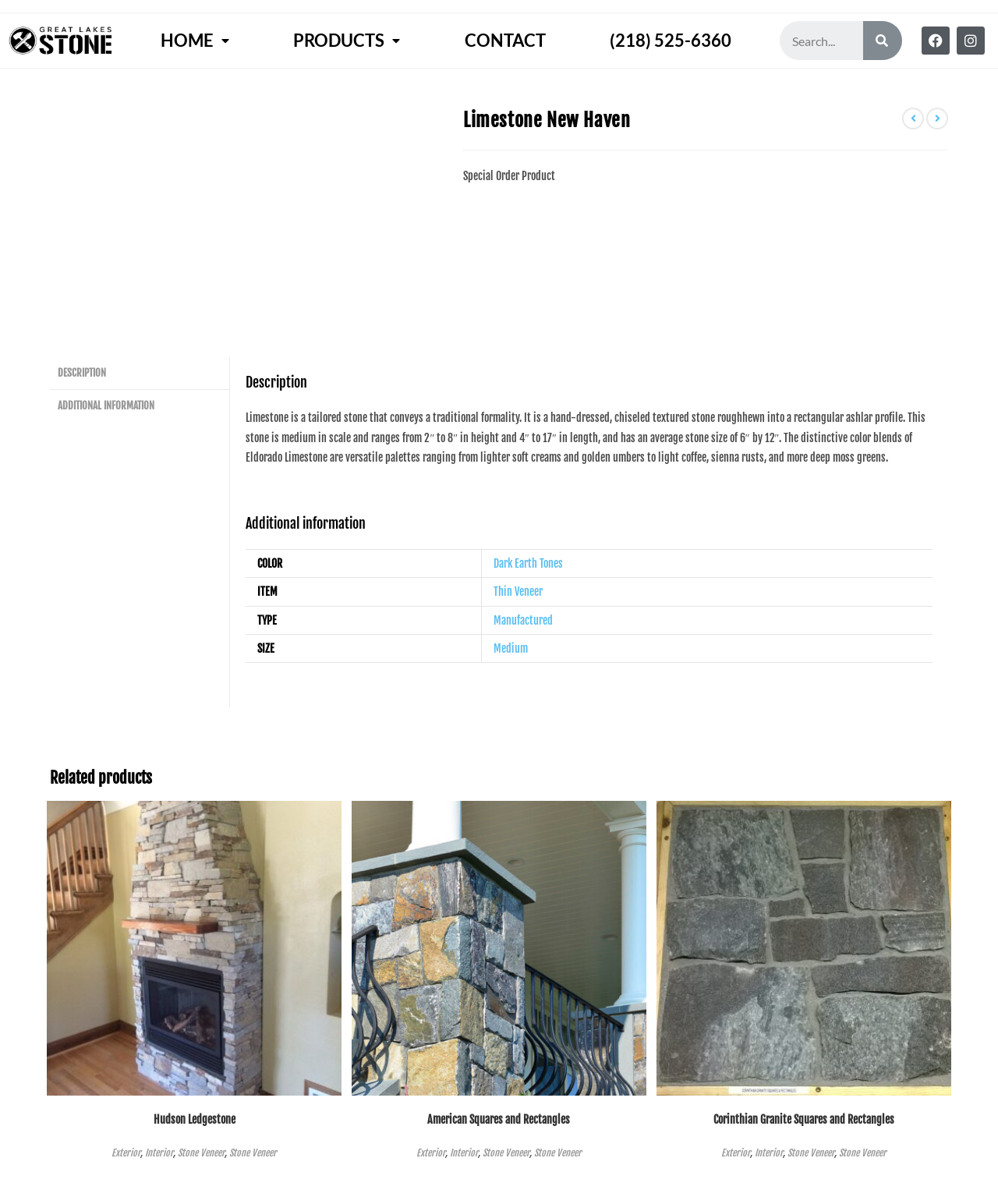Determine the bounding box coordinates of the UI element described below. Use the format (top-left x, top-left y, bottom-right x, bottom-right y) with floating point numbers between 0 and 1: Search

[0.865, 0.017, 0.904, 0.05]